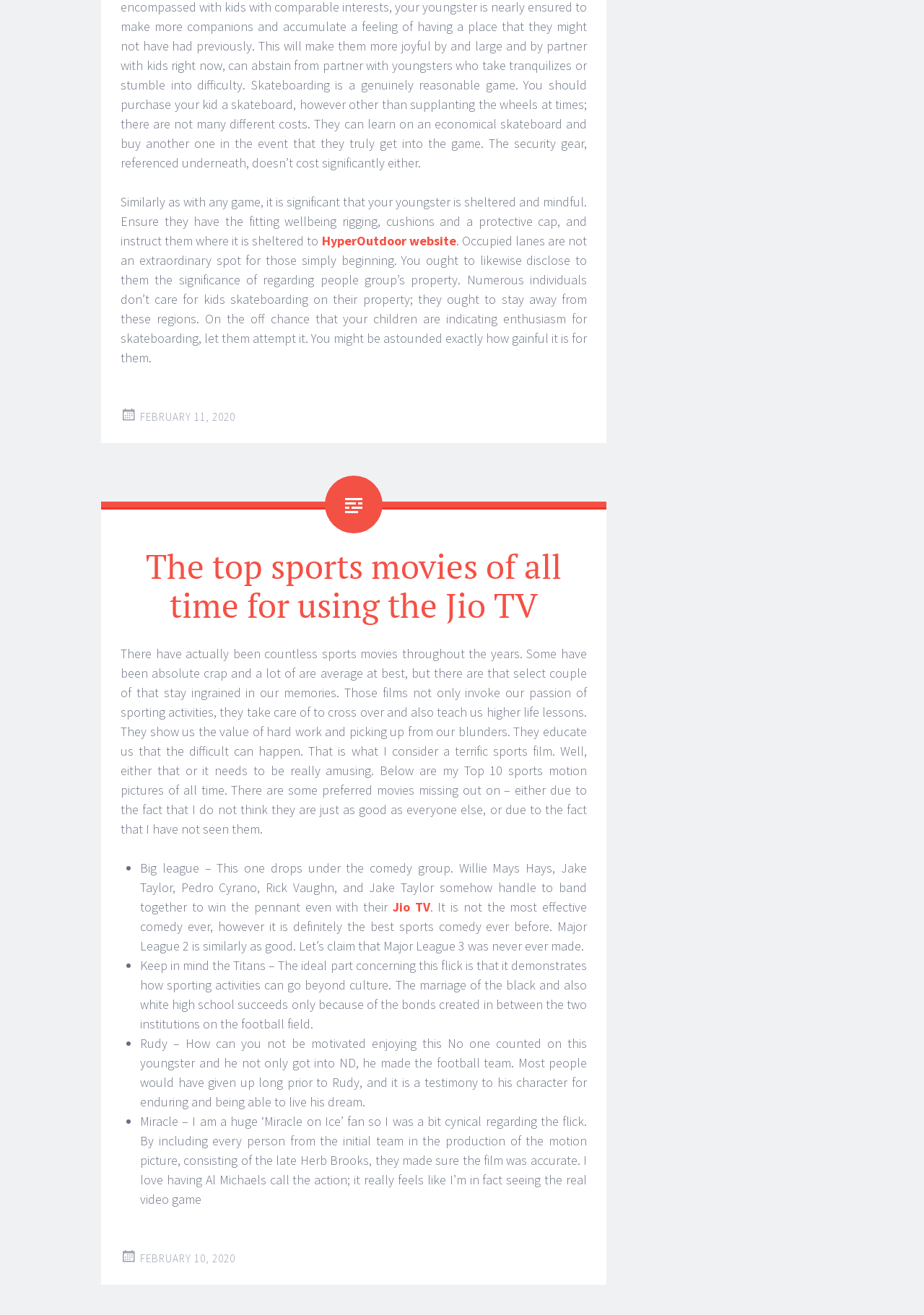Locate the UI element described as follows: "HyperOutdoor website". Return the bounding box coordinates as four float numbers between 0 and 1 in the order [left, top, right, bottom].

[0.348, 0.177, 0.494, 0.189]